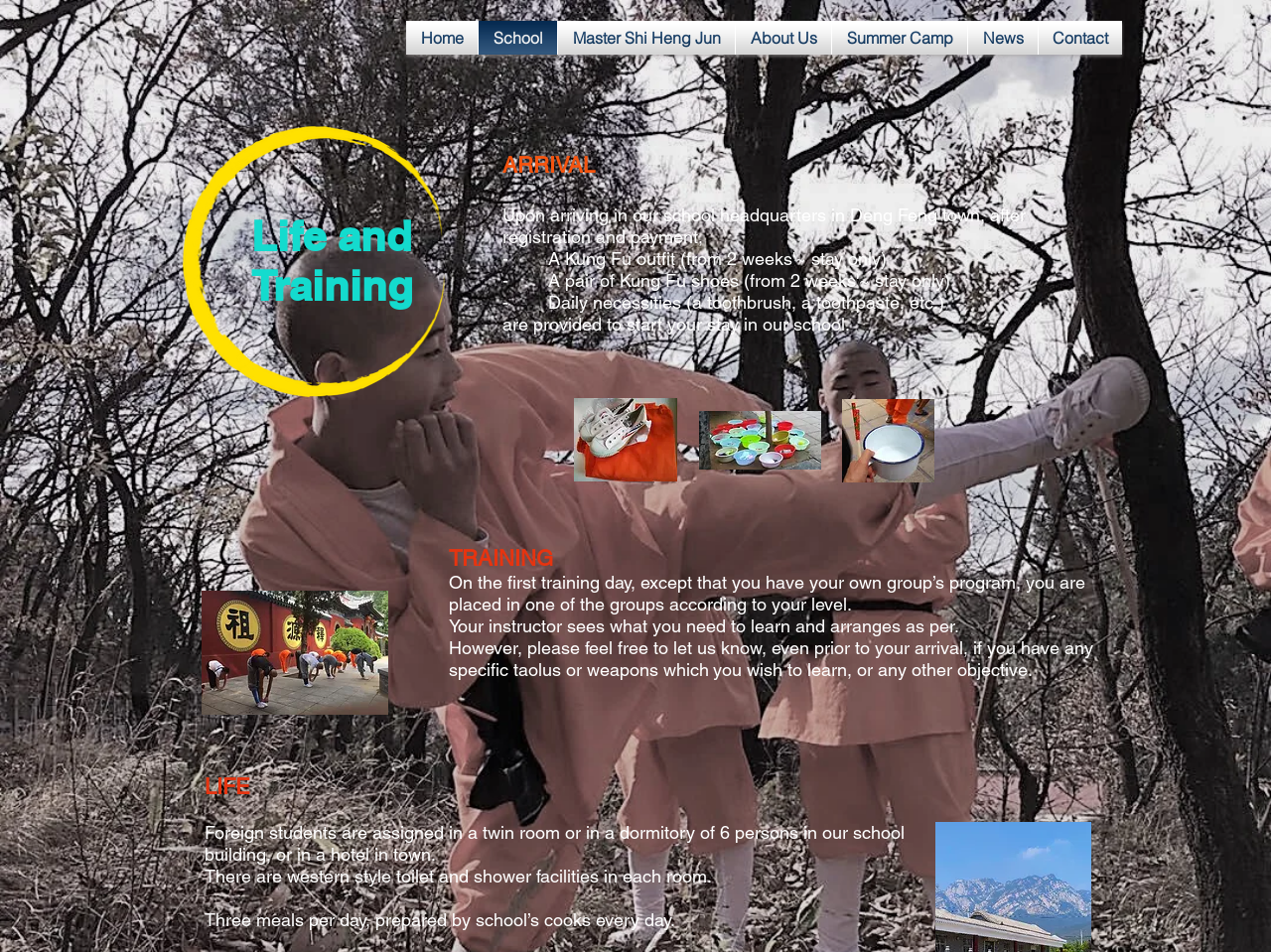Identify the bounding box coordinates for the UI element described as: "Master Shi Heng Jun". The coordinates should be provided as four floats between 0 and 1: [left, top, right, bottom].

[0.439, 0.022, 0.578, 0.057]